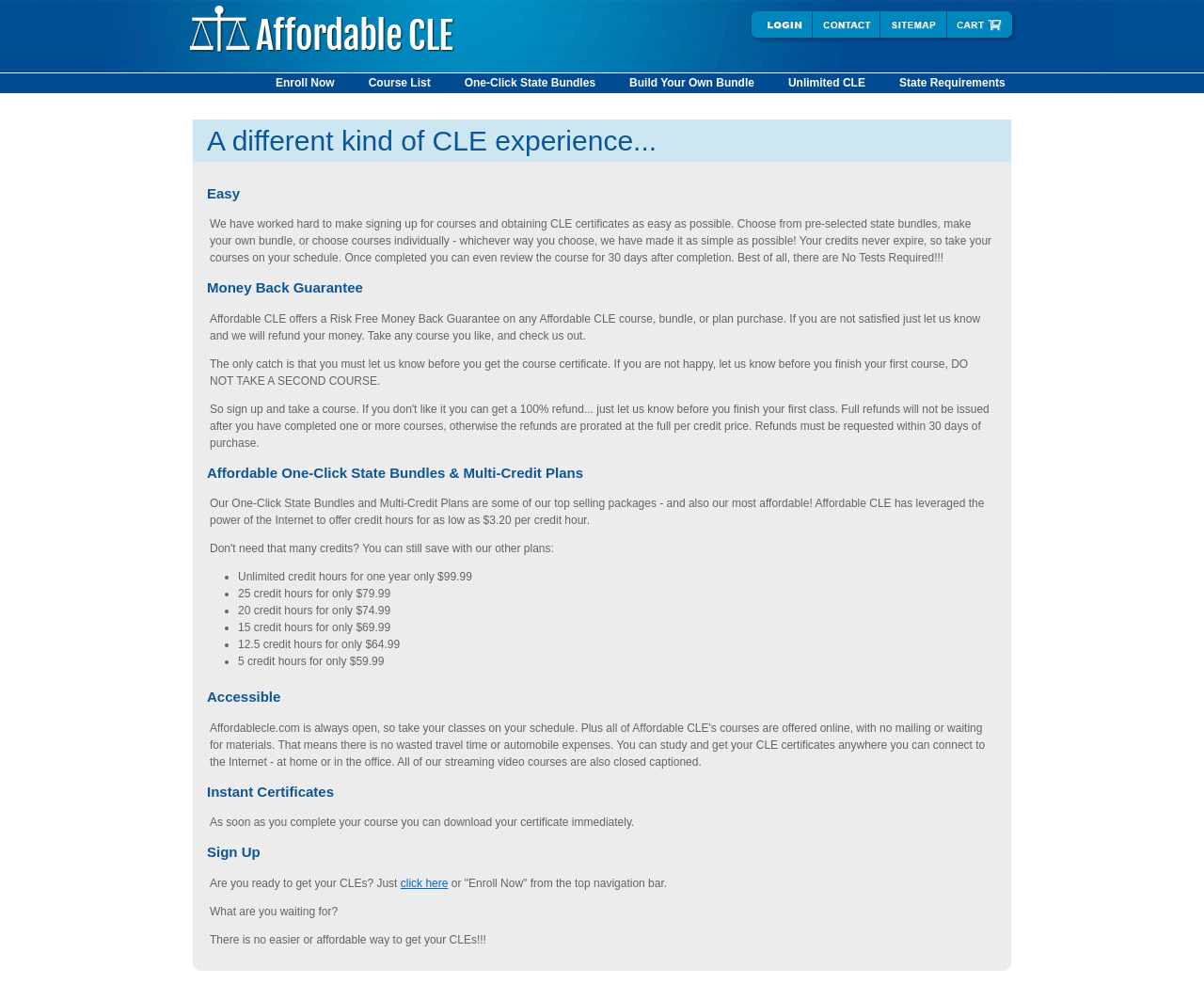Please identify the bounding box coordinates of the element on the webpage that should be clicked to follow this instruction: "Explore Unlimited CLE". The bounding box coordinates should be given as four float numbers between 0 and 1, formatted as [left, top, right, bottom].

[0.655, 0.076, 0.719, 0.093]